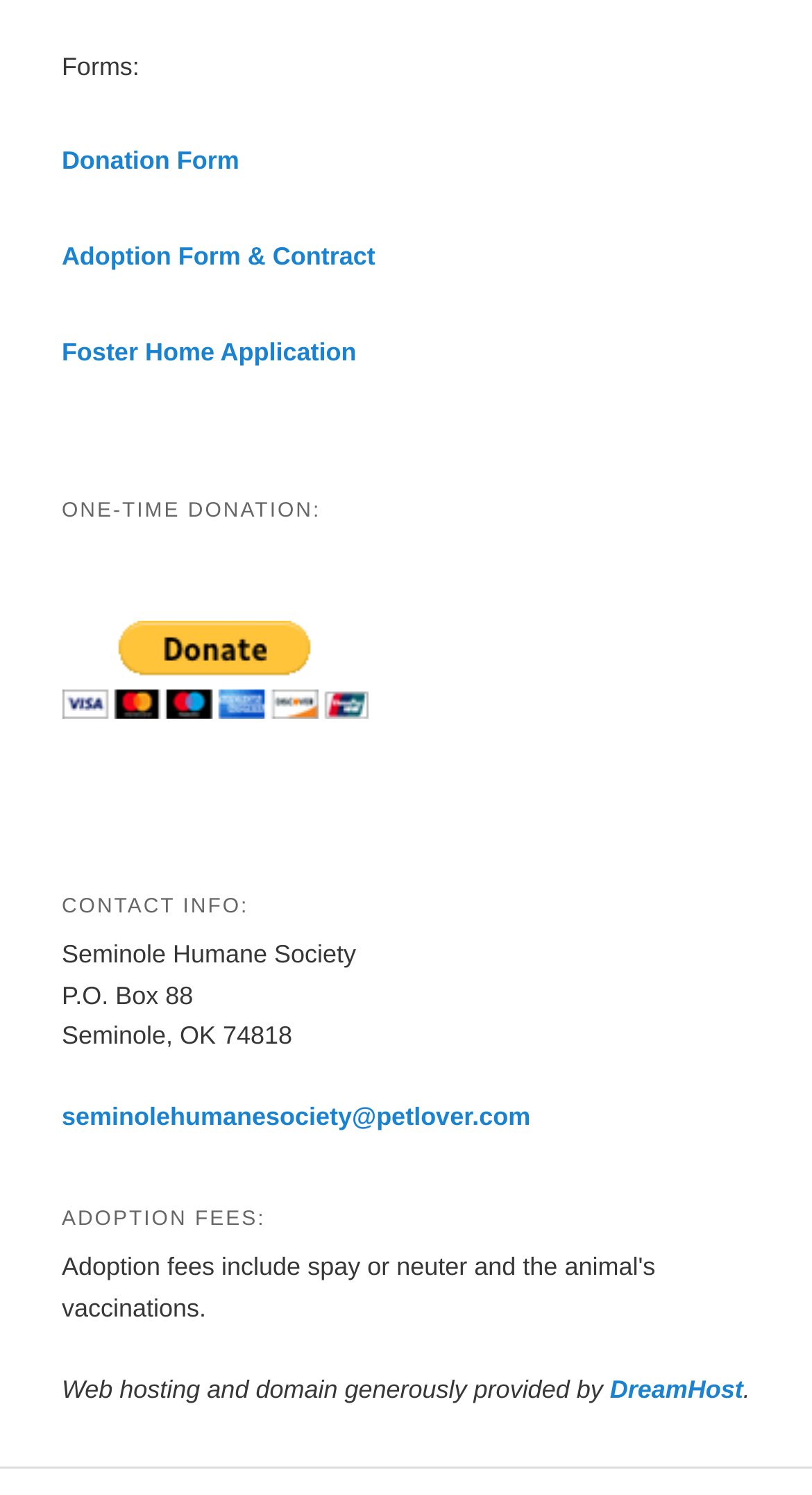What is the organization's name?
Based on the image, answer the question with a single word or brief phrase.

Seminole Humane Society